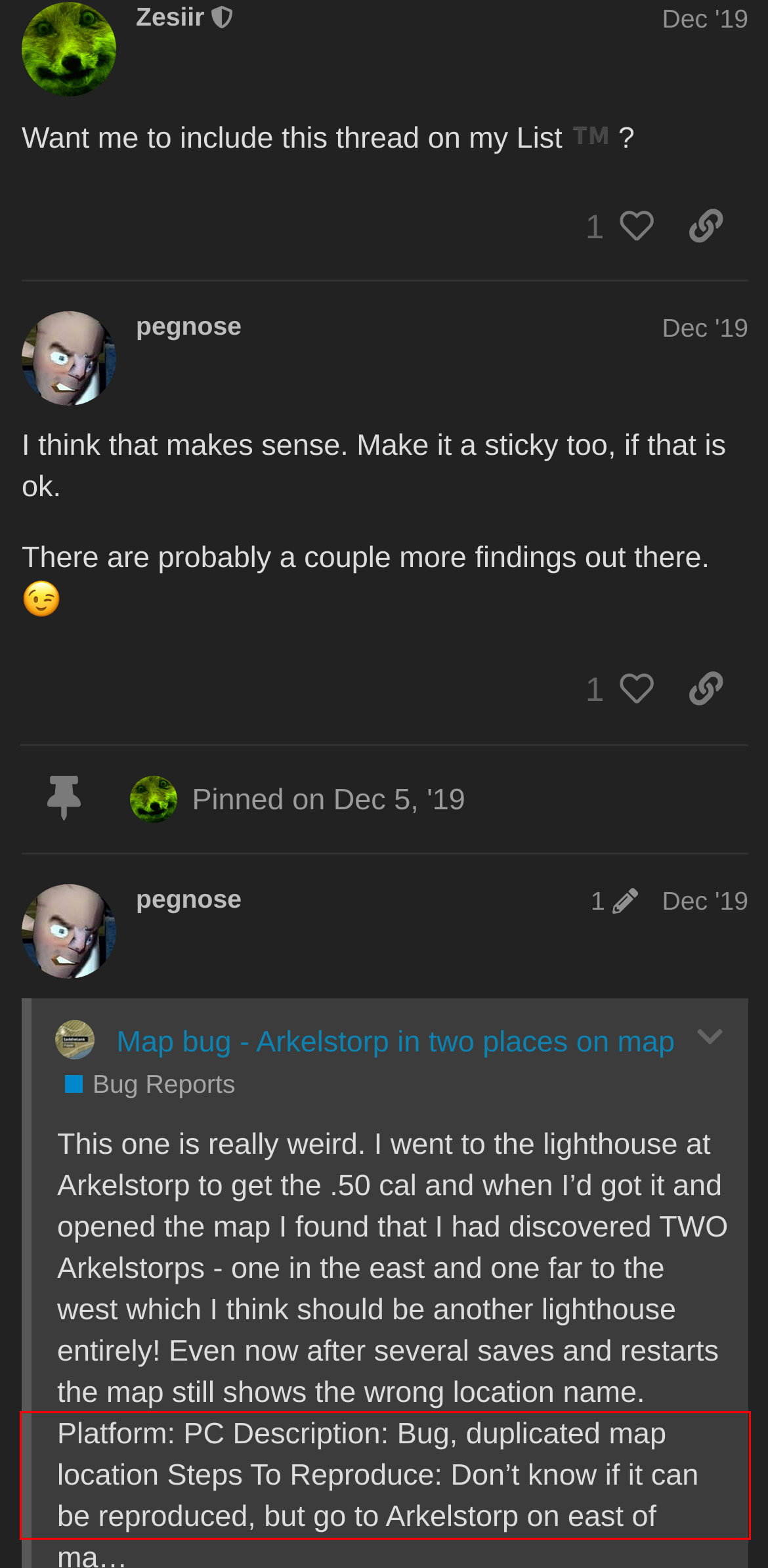You are presented with a screenshot containing a red rectangle. Extract the text found inside this red bounding box.

I have two safe house locations for Yttervik (starting point). One spawns you on the shore, the other in the actual safe house.